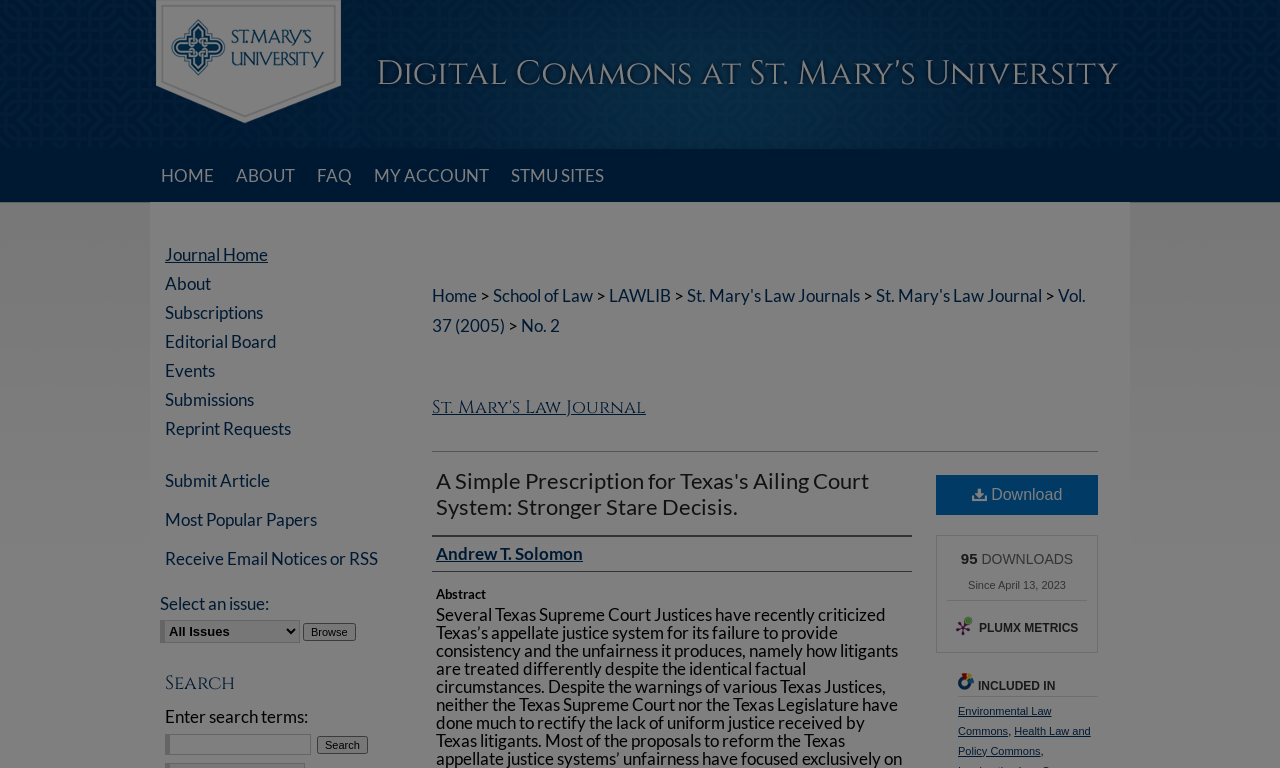Respond concisely with one word or phrase to the following query:
What is the purpose of the 'Browse' button?

To browse issues